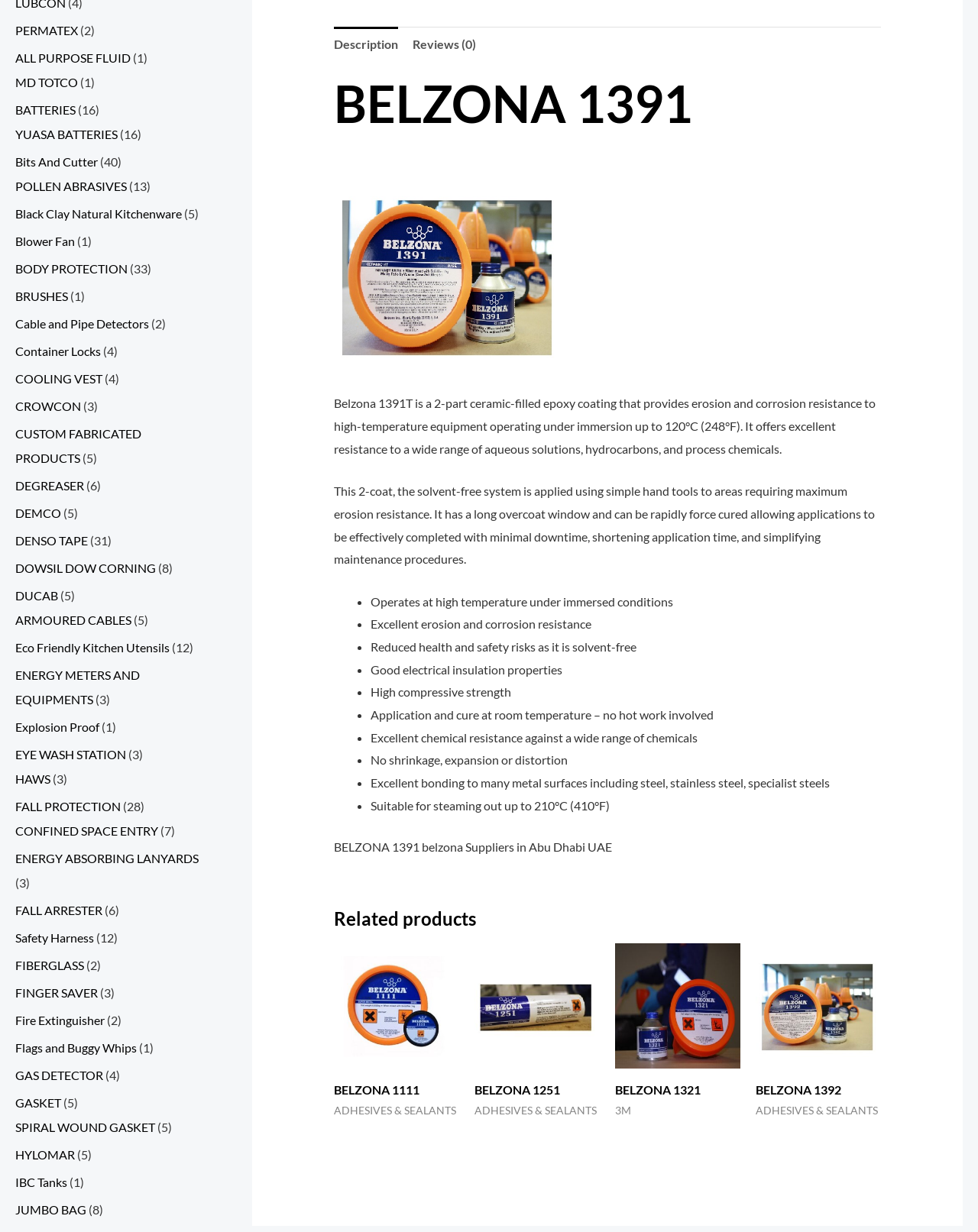Determine the bounding box coordinates of the UI element described below. Use the format (top-left x, top-left y, bottom-right x, bottom-right y) with floating point numbers between 0 and 1: aria-label="Keystone Logo Raven RGB"

None